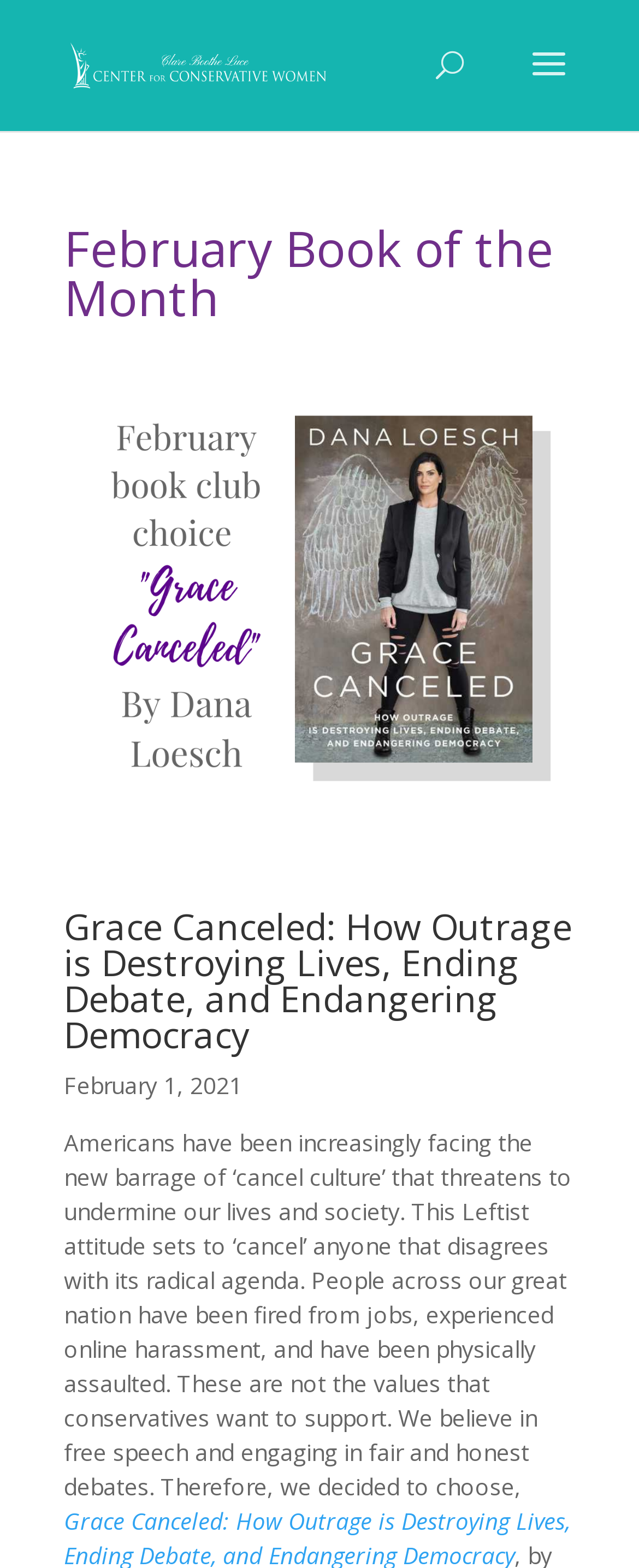What is the title of the book?
Refer to the image and offer an in-depth and detailed answer to the question.

I found the answer by looking at the heading element with the text 'Grace Canceled: How Outrage is Destroying Lives, Ending Debate, and Endangering Democracy', which suggests that it is the title of the book.